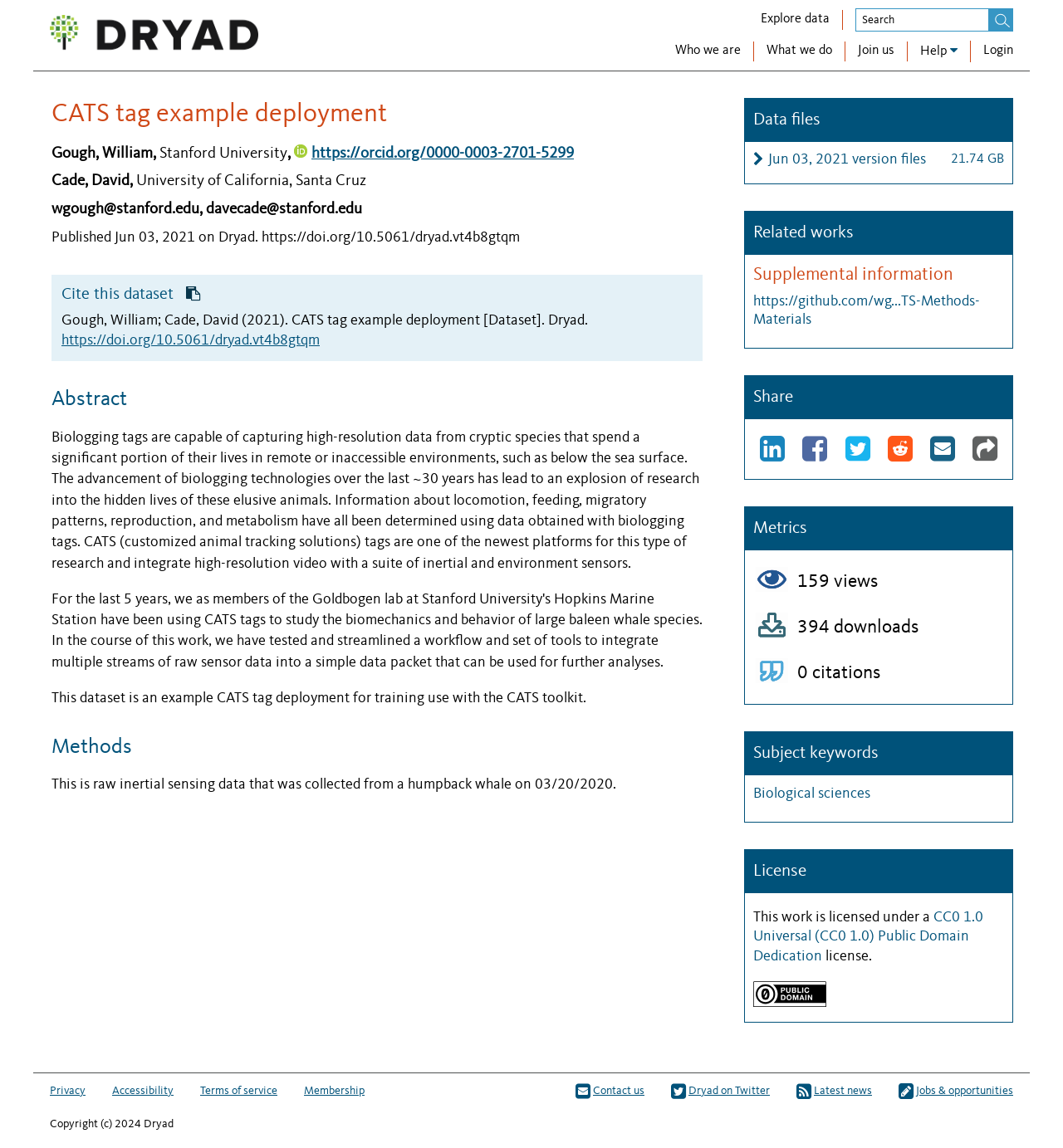Please find the bounding box for the UI element described by: "Who we are".

[0.635, 0.036, 0.697, 0.053]